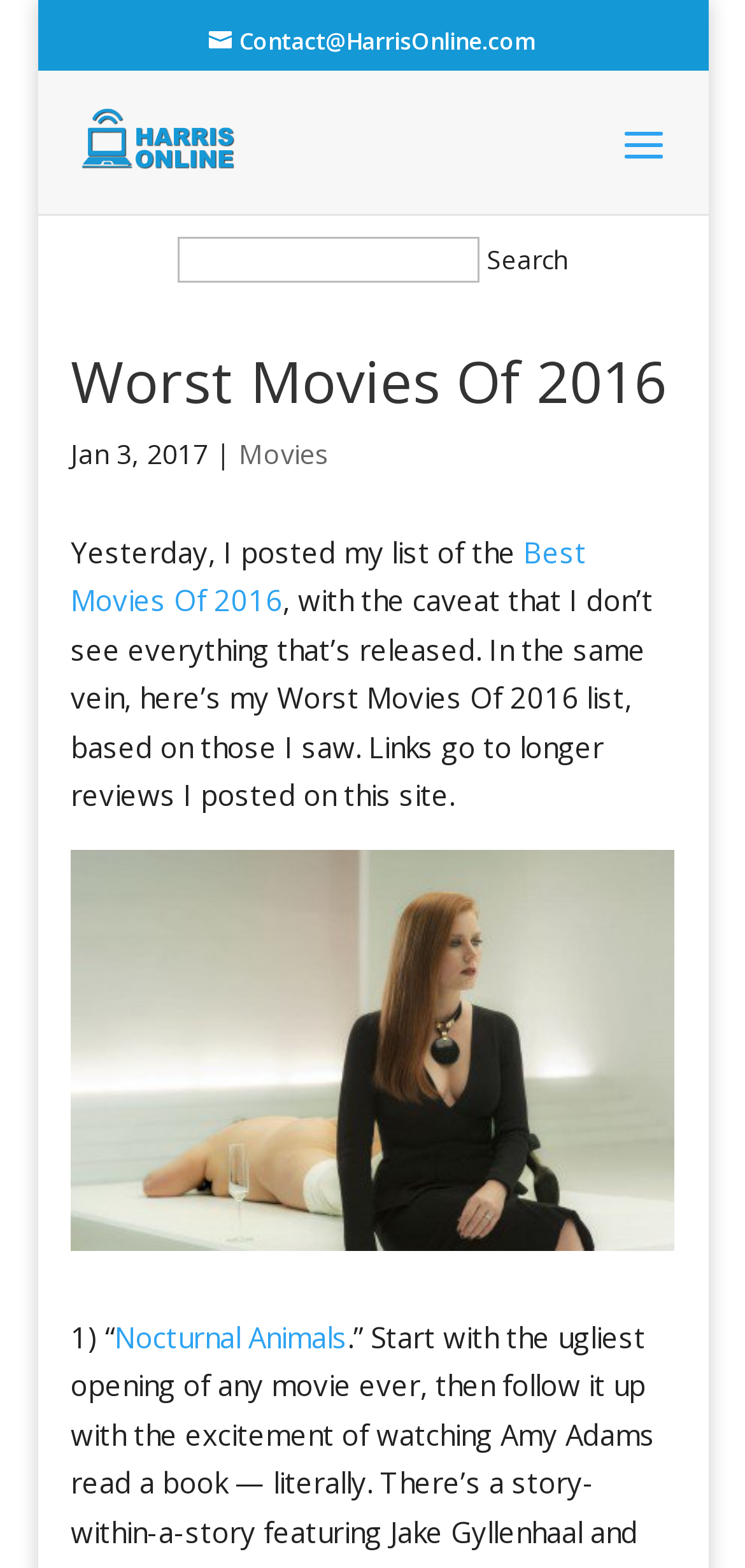Identify the bounding box coordinates of the clickable region required to complete the instruction: "Contact the author". The coordinates should be given as four float numbers within the range of 0 and 1, i.e., [left, top, right, bottom].

[0.281, 0.016, 0.719, 0.037]